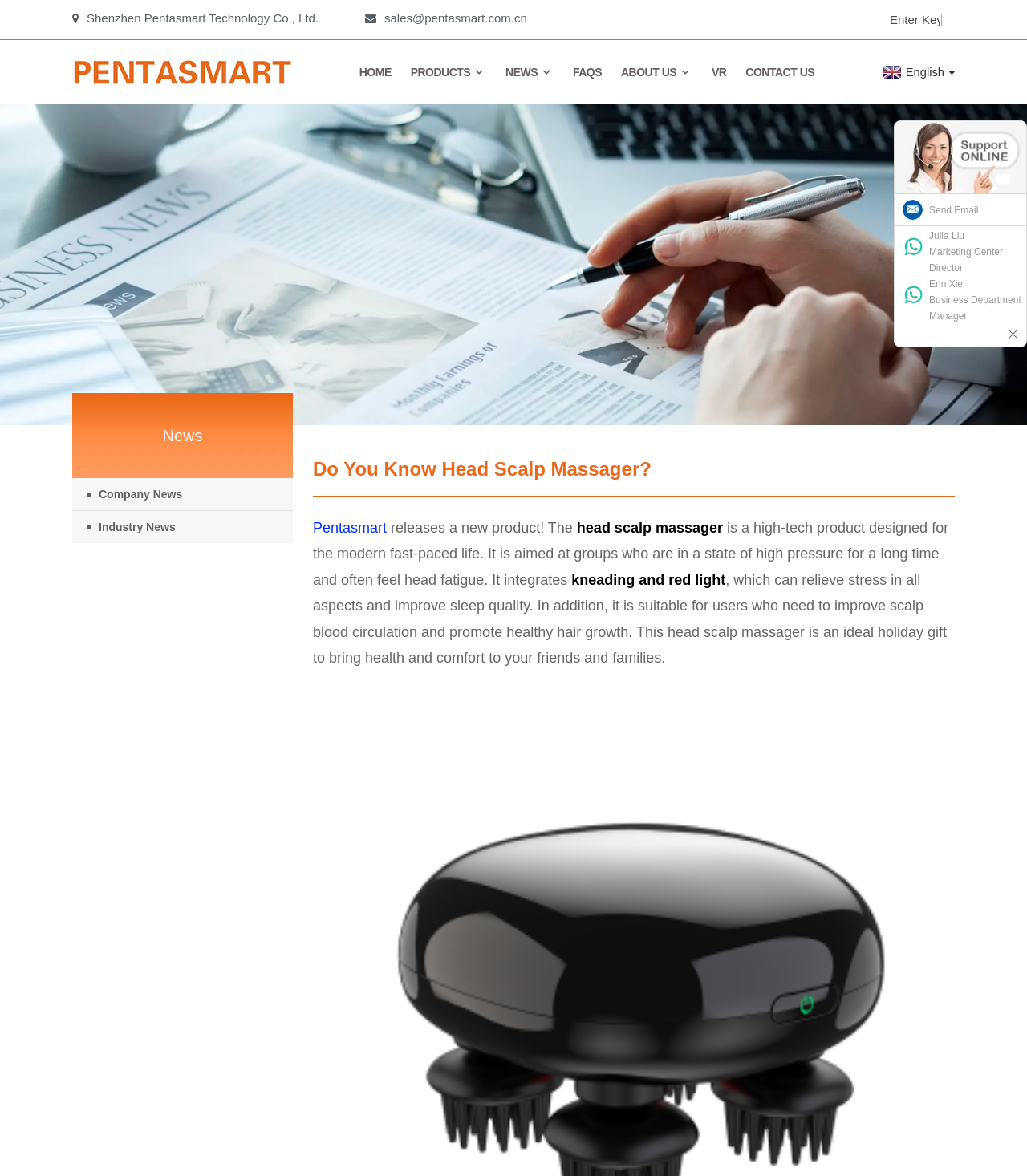Identify the bounding box coordinates of the area you need to click to perform the following instruction: "Search for keywords".

[0.862, 0.012, 0.917, 0.021]